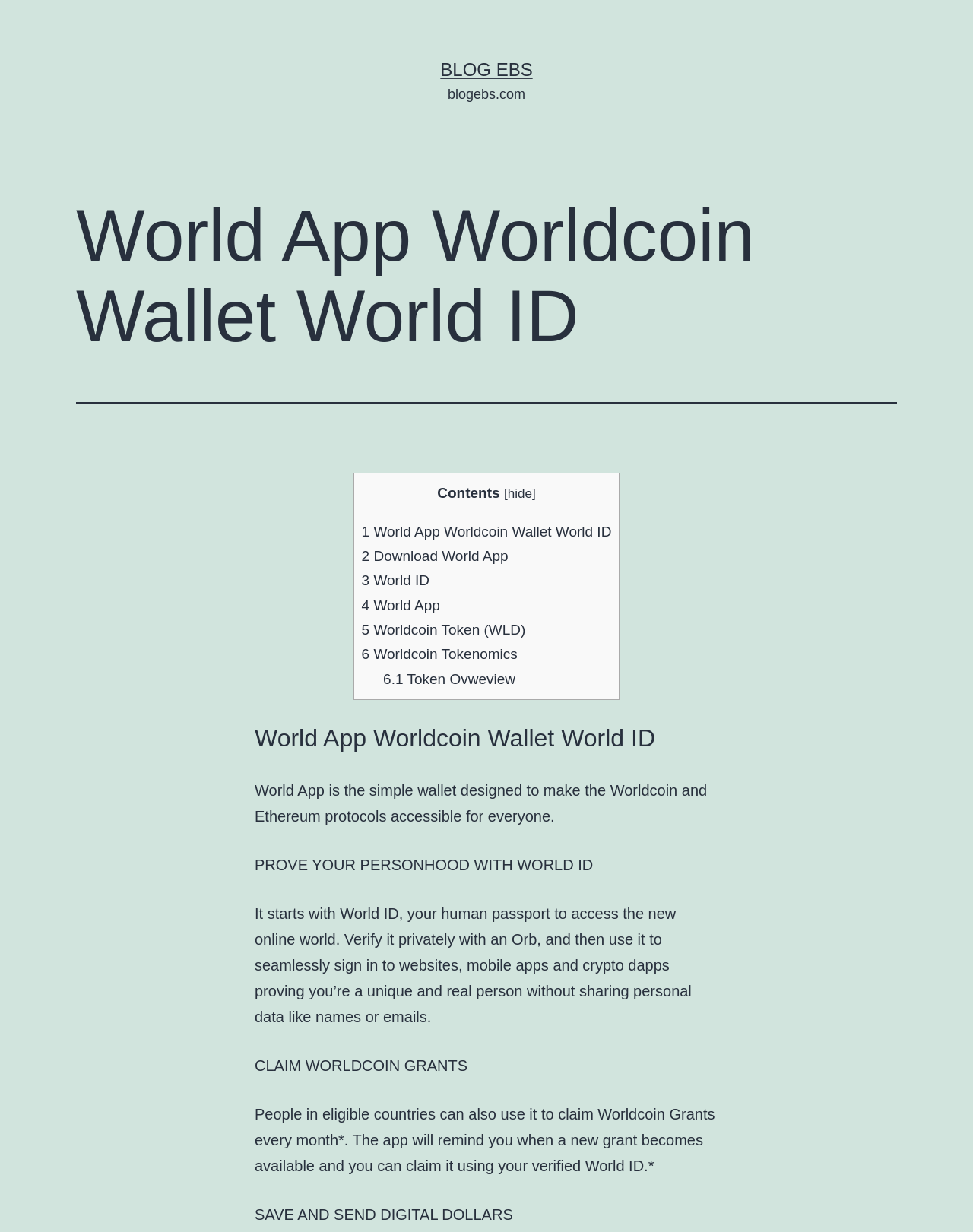What can users do with digital dollars? Using the information from the screenshot, answer with a single word or phrase.

Save and send